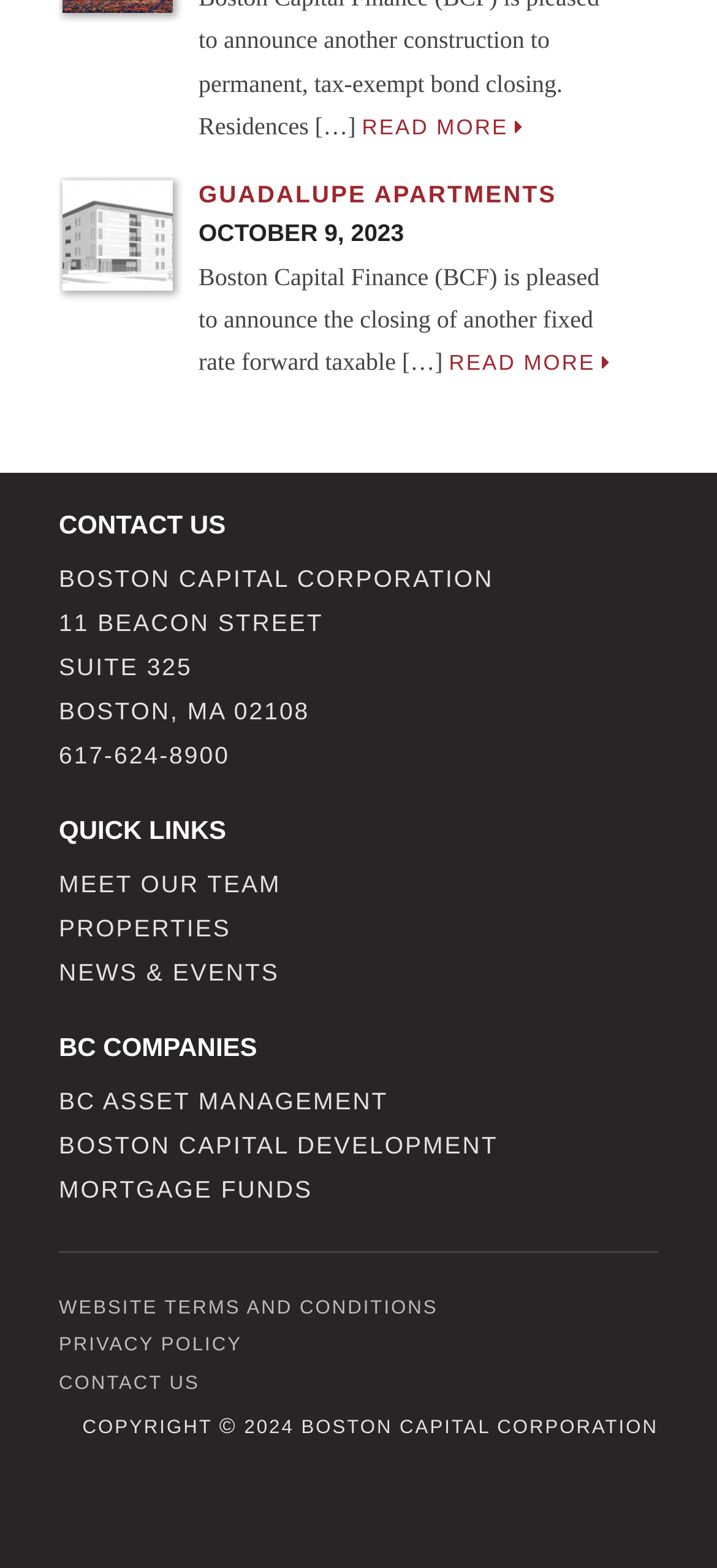For the given element description Website Terms and Conditions, determine the bounding box coordinates of the UI element. The coordinates should follow the format (top-left x, top-left y, bottom-right x, bottom-right y) and be within the range of 0 to 1.

[0.082, 0.828, 0.611, 0.841]